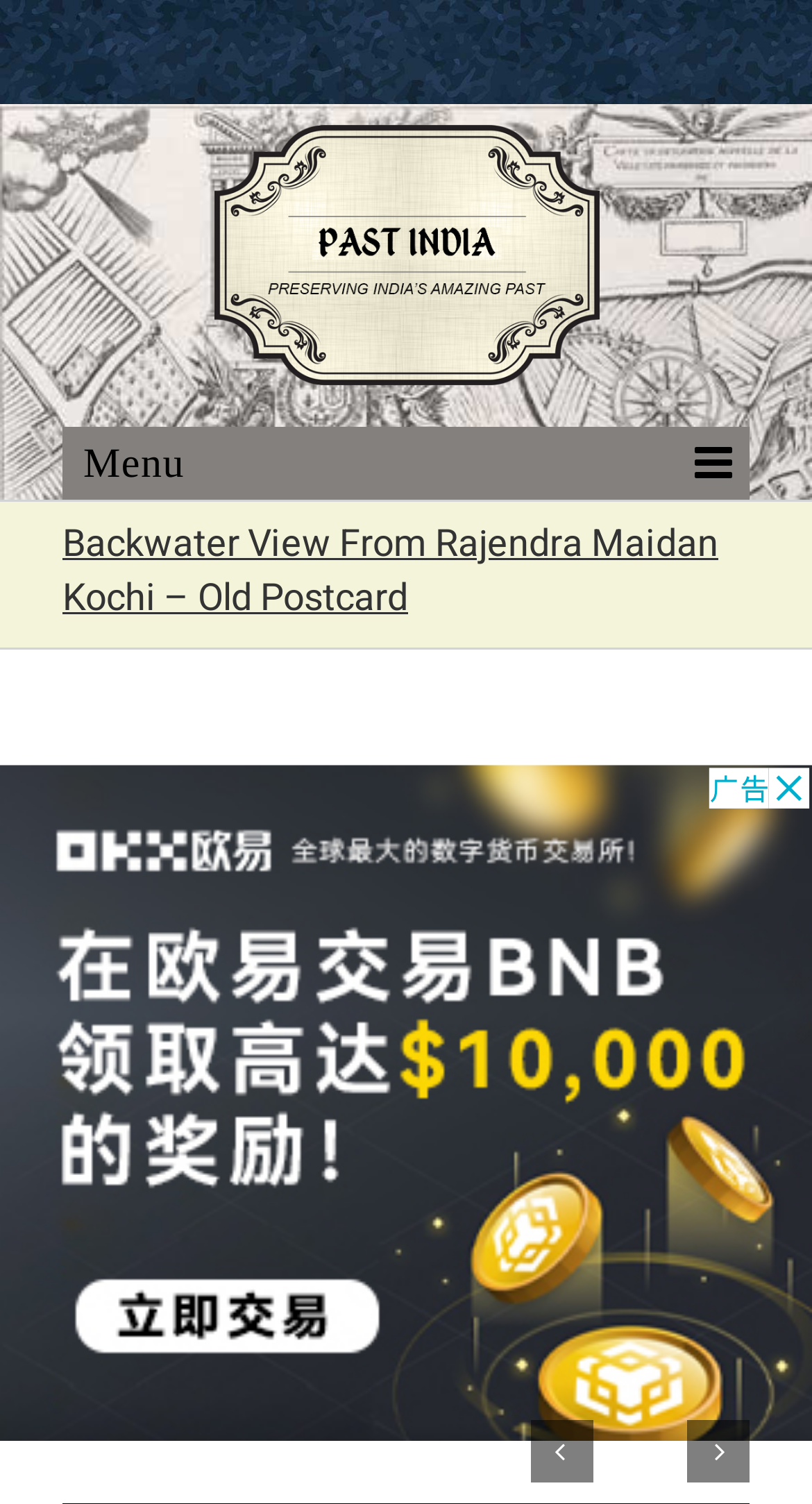Identify and provide the bounding box for the element described by: "alt="Past-India Logo"".

[0.263, 0.083, 0.737, 0.256]